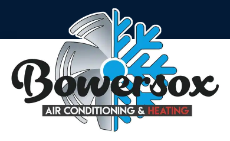In which font is the name 'Bowersox' displayed?
Please answer the question with as much detail and depth as you can.

The caption specifically mentions that the name 'Bowersox' is displayed in a bold, elegant font, which emphasizes the brand's commitment to quality service in the HVAC industry.